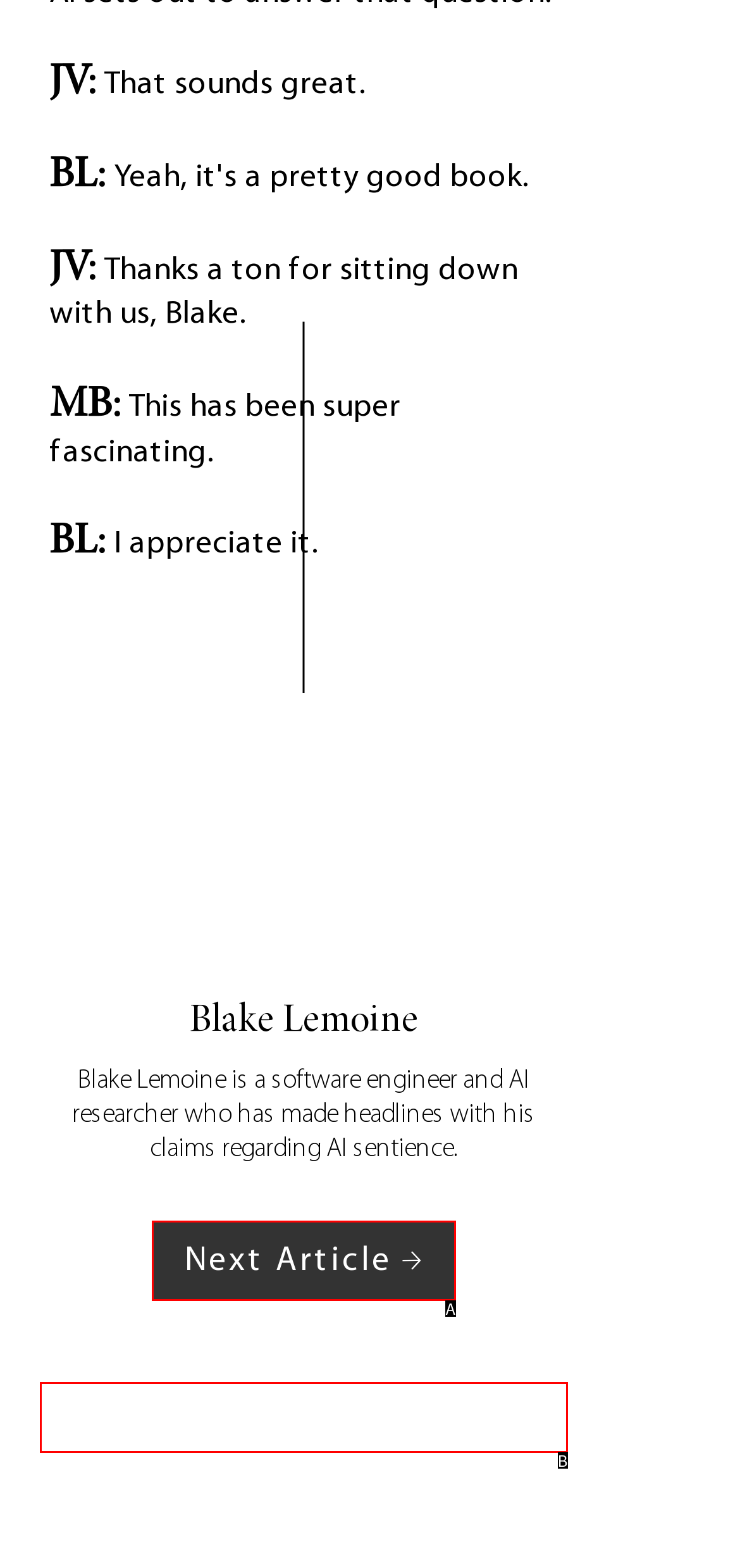Match the element description: Next Article to the correct HTML element. Answer with the letter of the selected option.

A